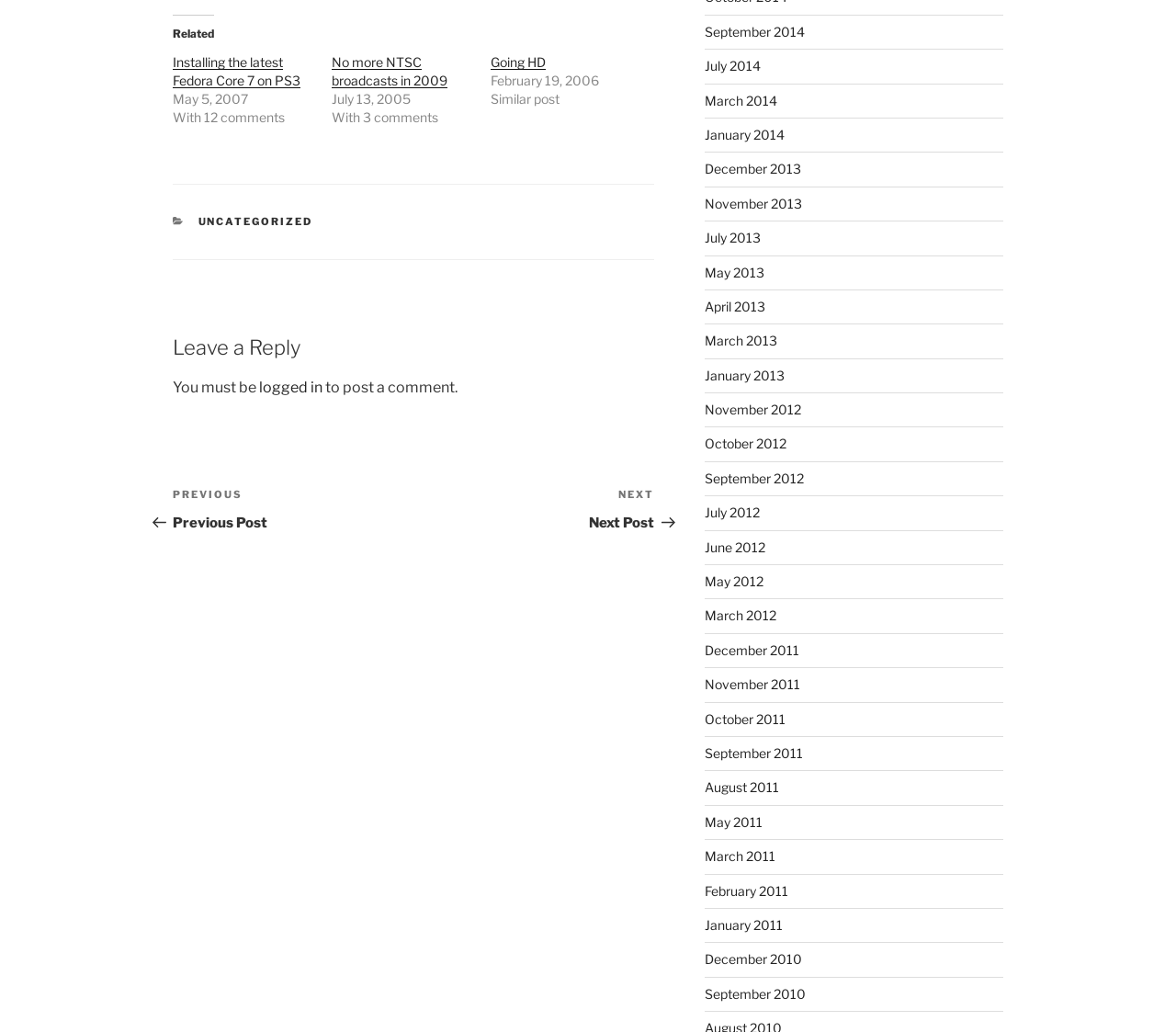Using the provided description See All, find the bounding box coordinates for the UI element. Provide the coordinates in (top-left x, top-left y, bottom-right x, bottom-right y) format, ensuring all values are between 0 and 1.

None